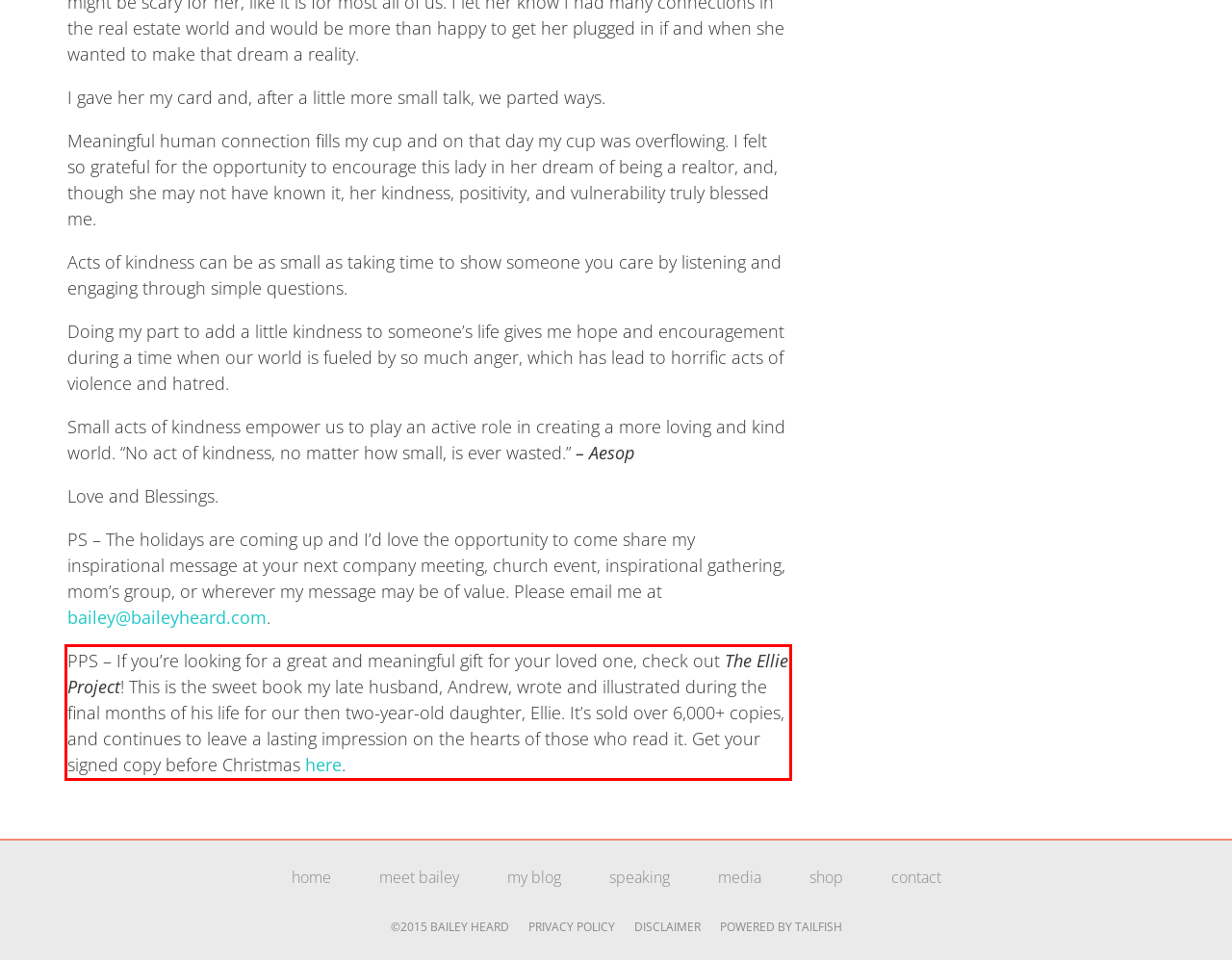Look at the screenshot of the webpage, locate the red rectangle bounding box, and generate the text content that it contains.

PPS – If you’re looking for a great and meaningful gift for your loved one, check out The Ellie Project! This is the sweet book my late husband, Andrew, wrote and illustrated during the final months of his life for our then two-year-old daughter, Ellie. It’s sold over 6,000+ copies, and continues to leave a lasting impression on the hearts of those who read it. Get your signed copy before Christmas here.